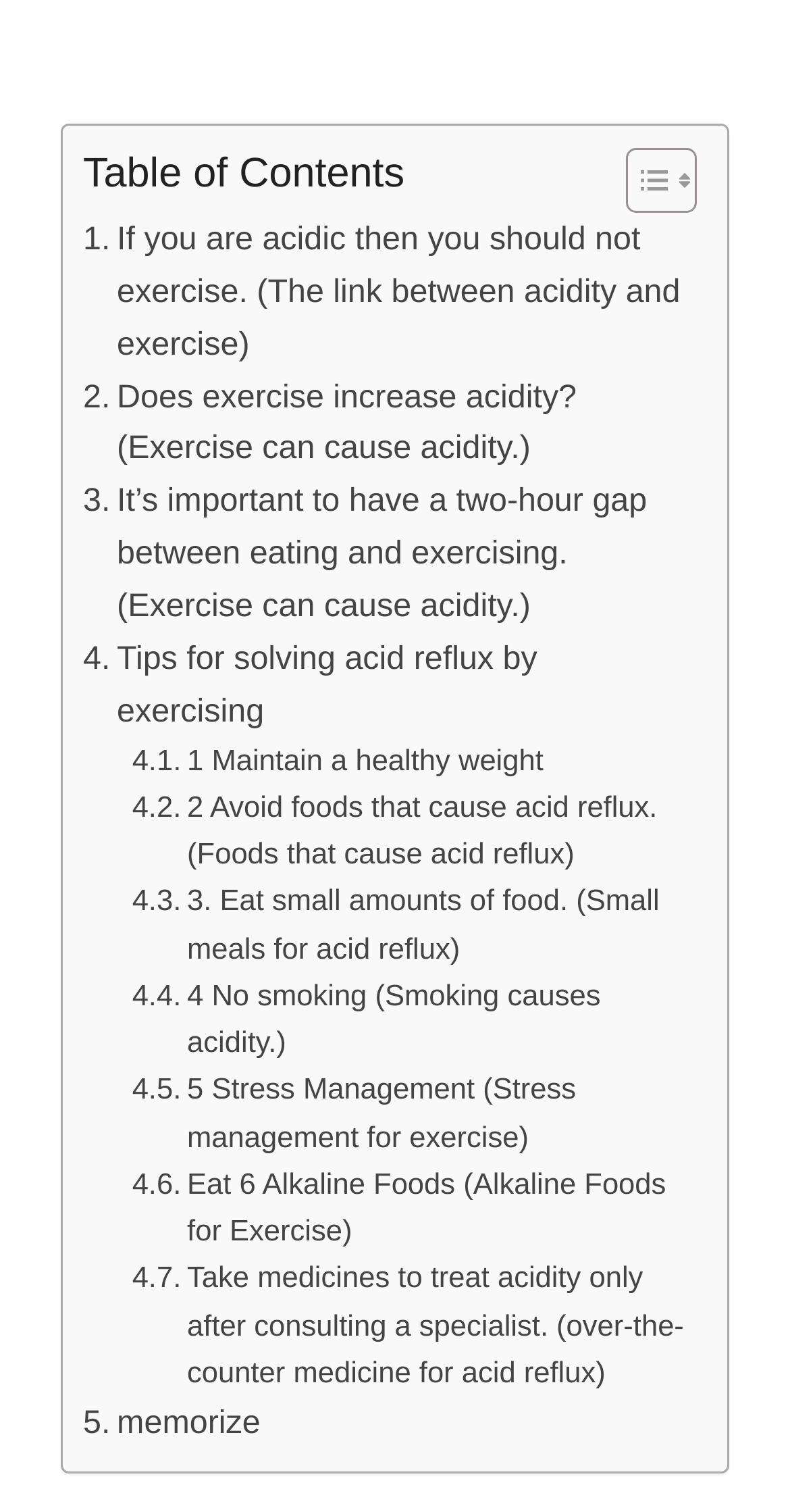Locate the bounding box coordinates of the area you need to click to fulfill this instruction: 'Explore how to maintain a healthy weight'. The coordinates must be in the form of four float numbers ranging from 0 to 1: [left, top, right, bottom].

[0.167, 0.489, 0.688, 0.52]